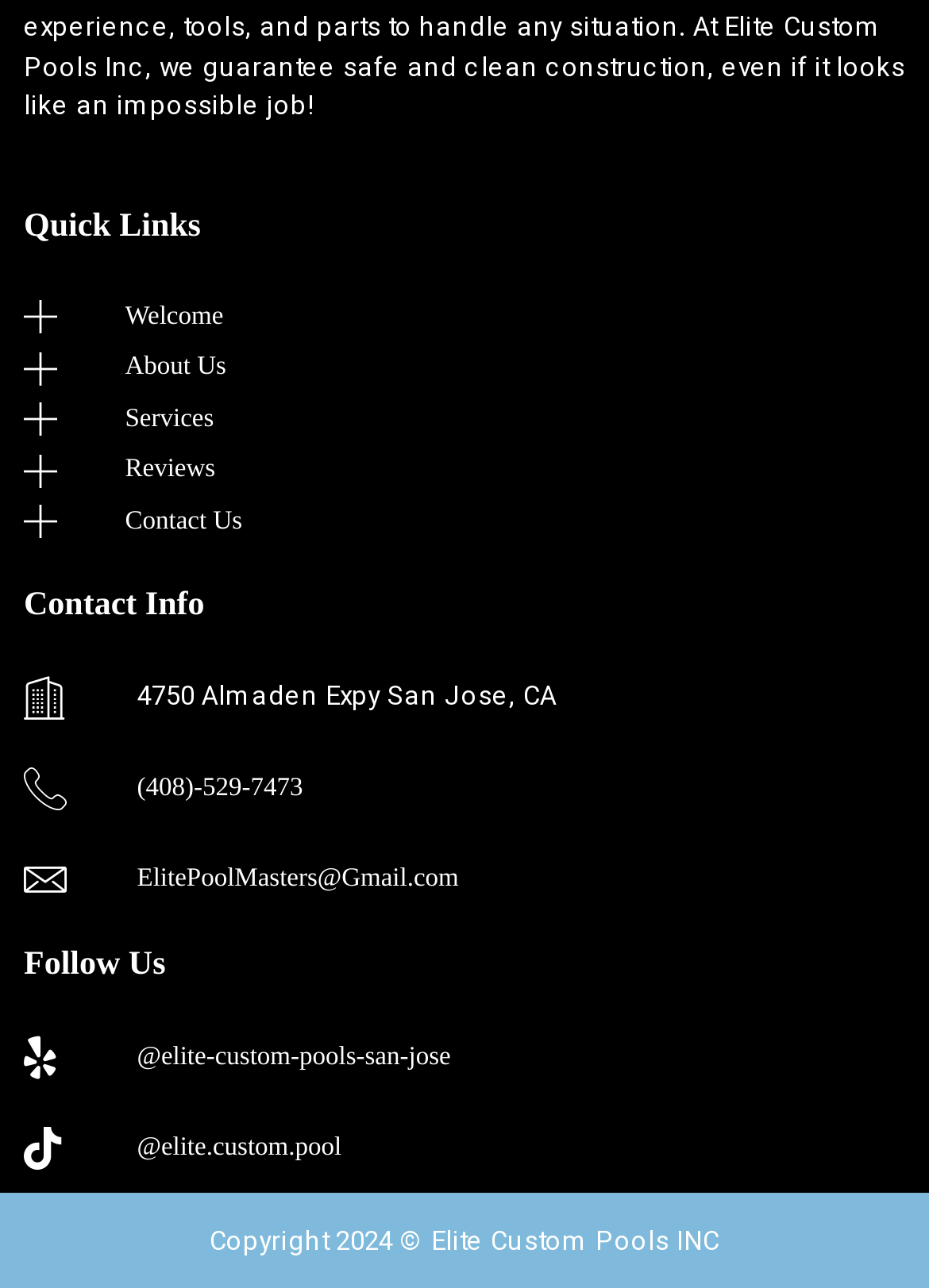Consider the image and give a detailed and elaborate answer to the question: 
What social media platform is '@elite-custom-pools-san-jose' from?

I inferred that '@elite-custom-pools-san-jose' is an Instagram handle because it is listed under the 'Follow Us' section, and the format of the handle is consistent with Instagram usernames.